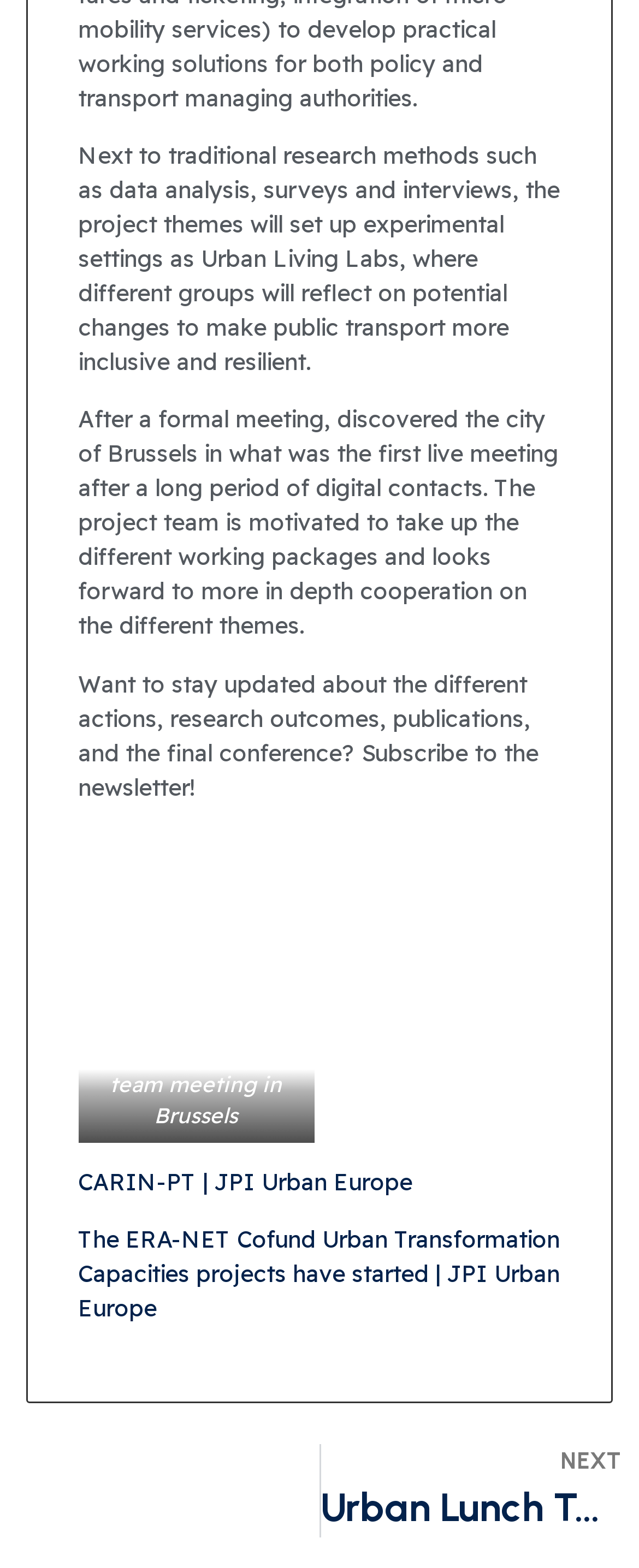Predict the bounding box coordinates for the UI element described as: "CARIN-PT | JPI Urban Europe". The coordinates should be four float numbers between 0 and 1, presented as [left, top, right, bottom].

[0.123, 0.744, 0.646, 0.763]